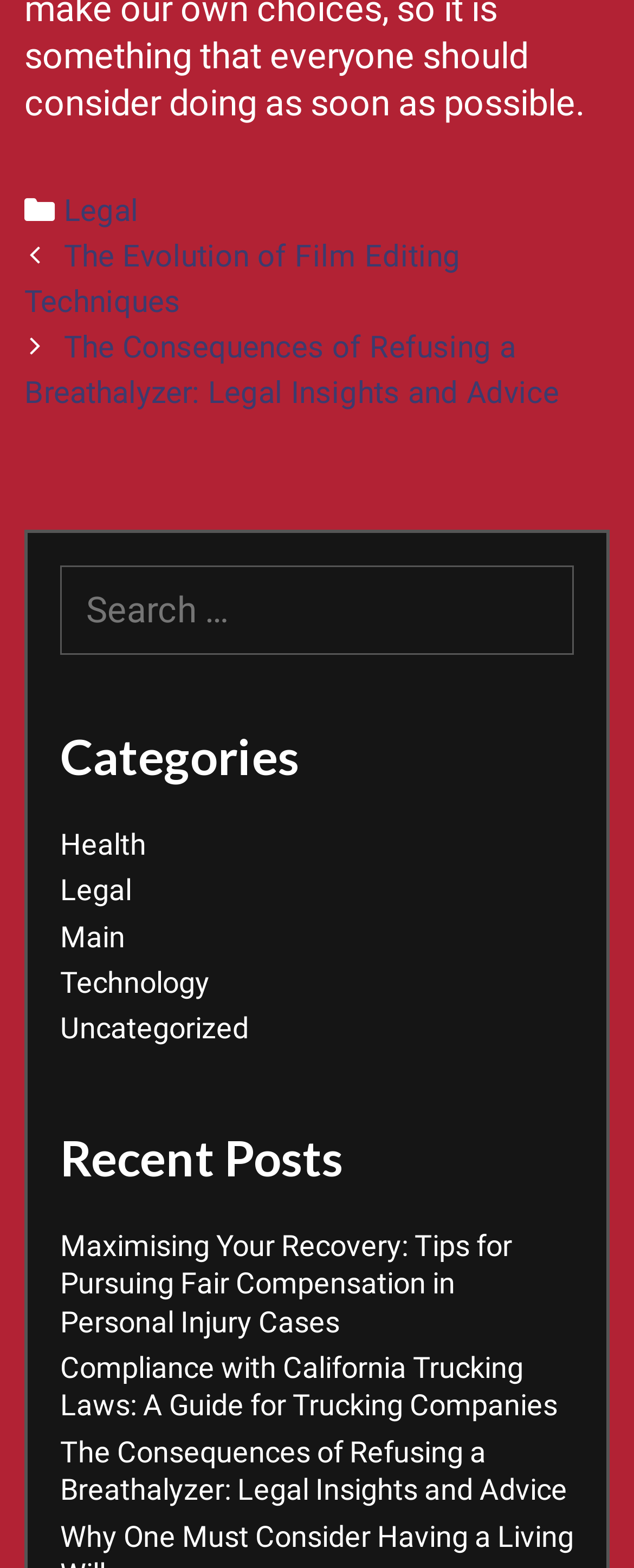Bounding box coordinates are to be given in the format (top-left x, top-left y, bottom-right x, bottom-right y). All values must be floating point numbers between 0 and 1. Provide the bounding box coordinate for the UI element described as: English Version

None